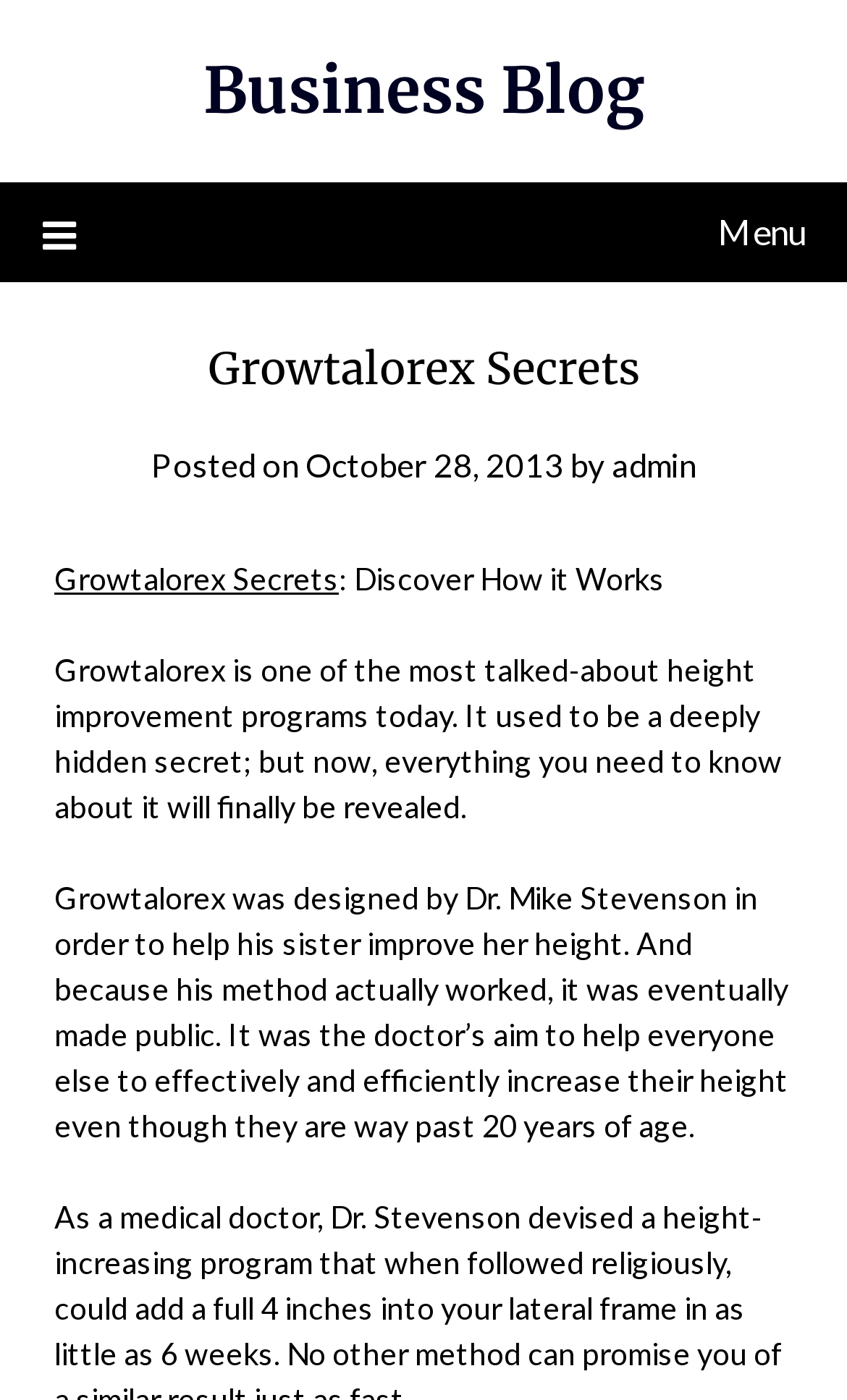Locate the bounding box coordinates of the UI element described by: "October 28, 2013February 21, 2021". The bounding box coordinates should consist of four float numbers between 0 and 1, i.e., [left, top, right, bottom].

[0.36, 0.317, 0.665, 0.345]